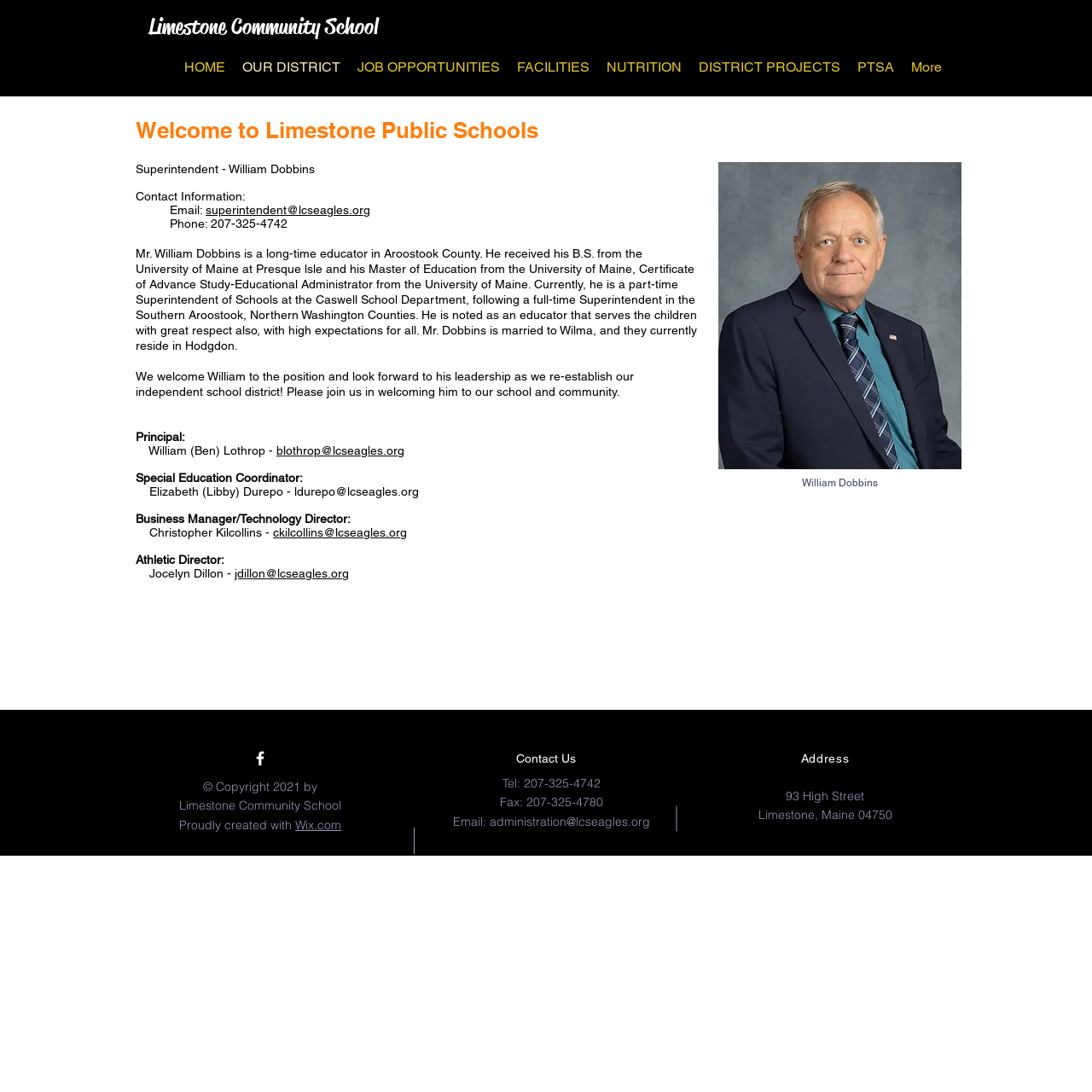Provide the bounding box coordinates for the area that should be clicked to complete the instruction: "Contact the Superintendent".

[0.188, 0.186, 0.339, 0.198]